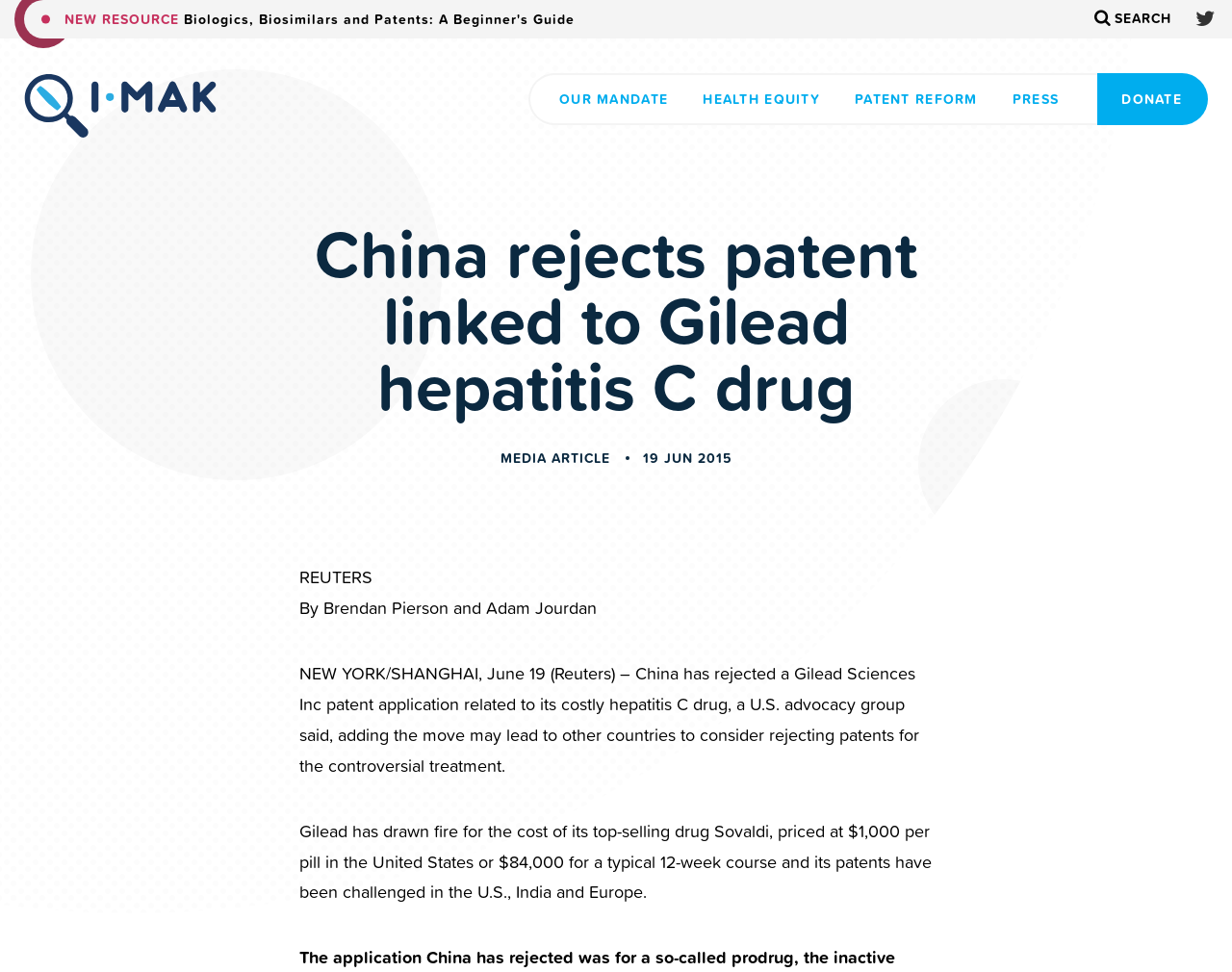Find the bounding box of the UI element described as follows: "Donate".

[0.891, 0.075, 0.98, 0.129]